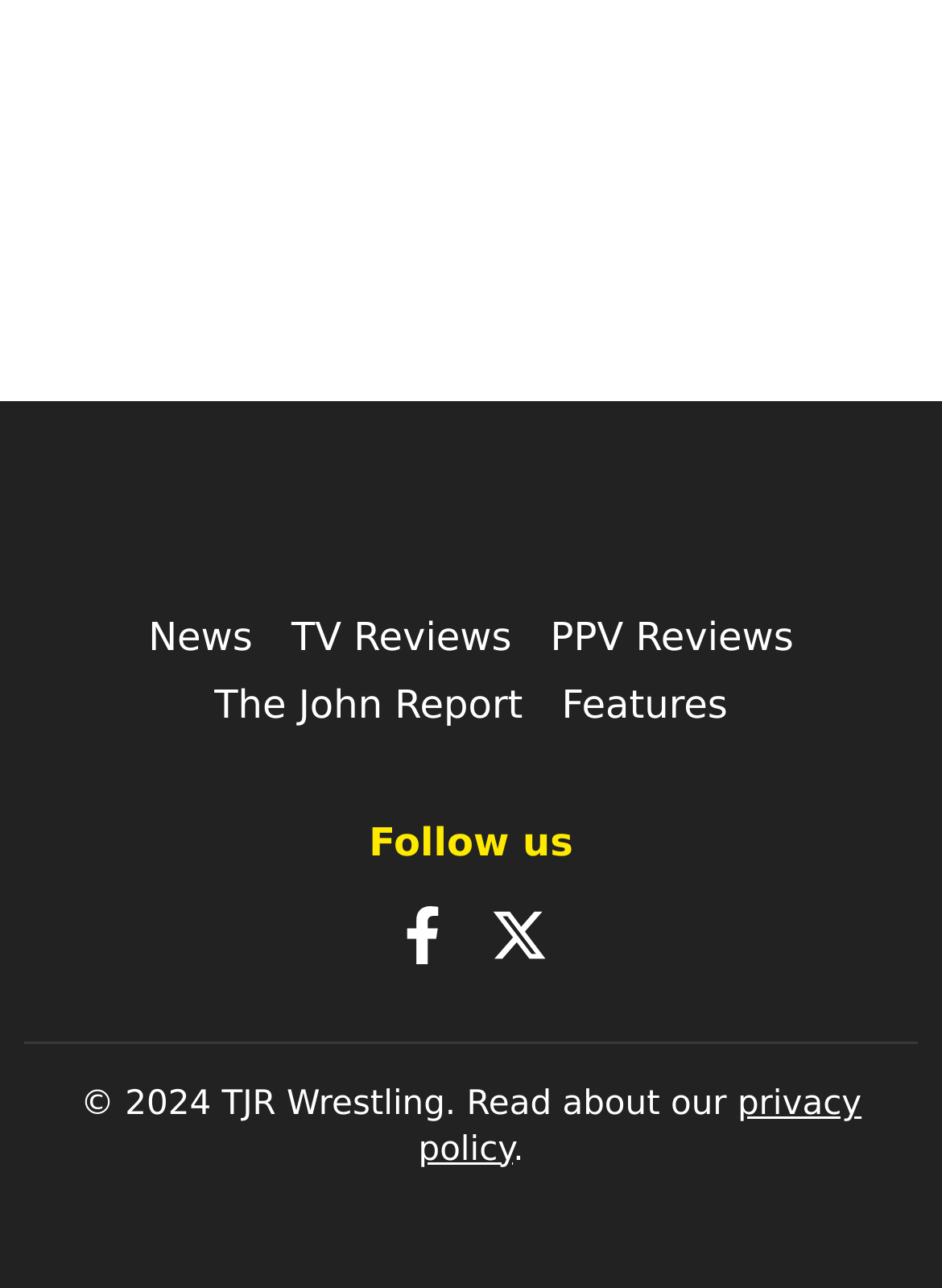Determine the bounding box for the UI element that matches this description: "The John Report".

[0.227, 0.53, 0.555, 0.565]